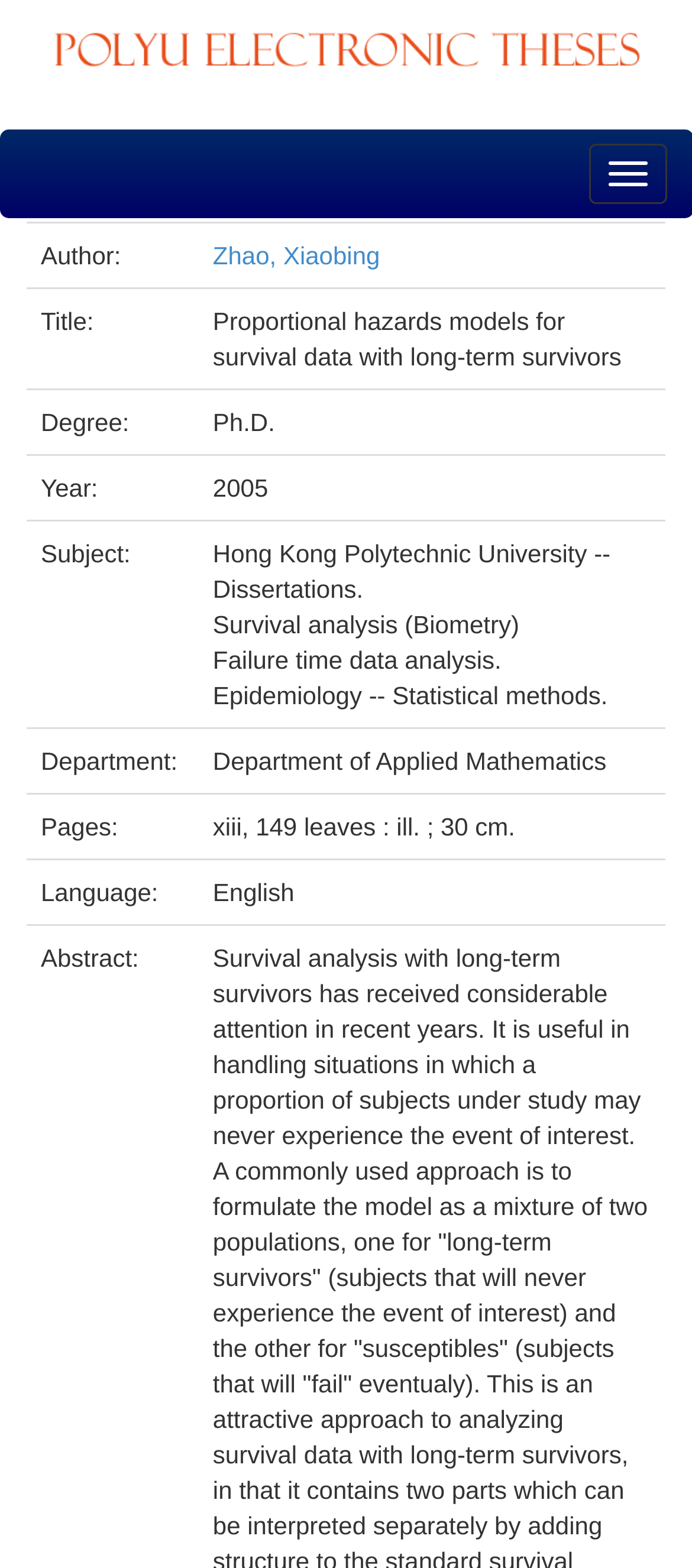With reference to the image, please provide a detailed answer to the following question: What language is the thesis written in?

I found the answer by looking at the gridcell with the label 'Language:' and its corresponding value, which is 'English'.